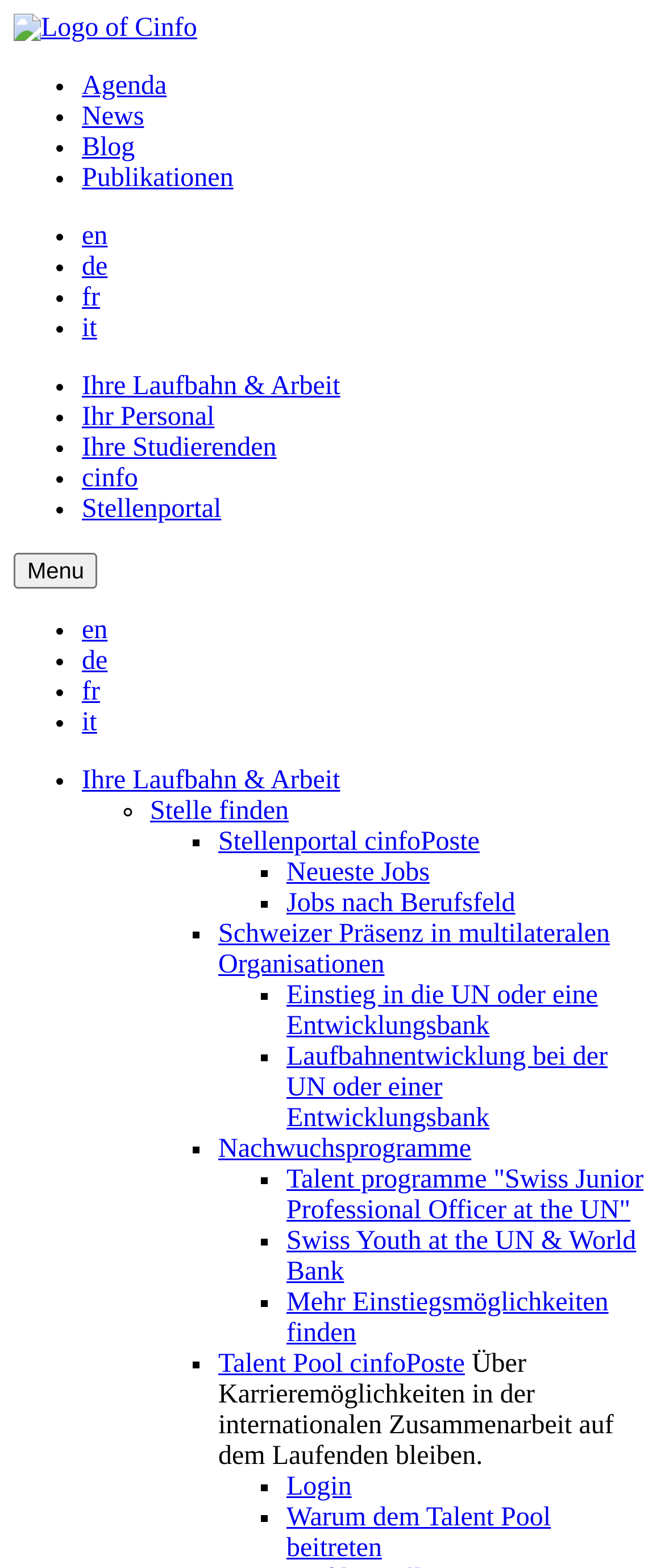Identify the bounding box of the UI component described as: "Ihre Studierenden".

[0.123, 0.276, 0.416, 0.295]